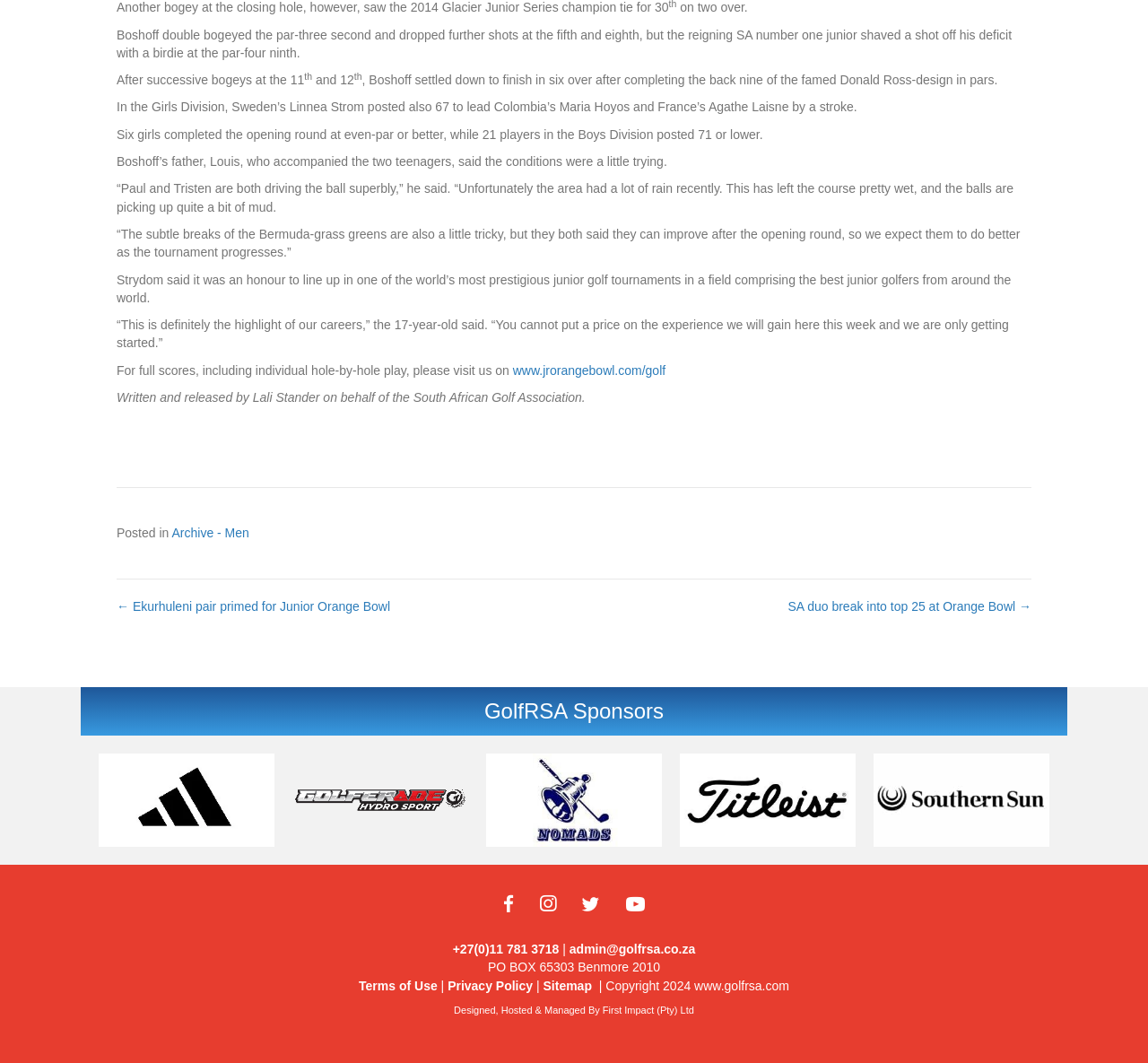Identify and provide the bounding box for the element described by: "title="titleist"".

[0.077, 0.708, 0.231, 0.797]